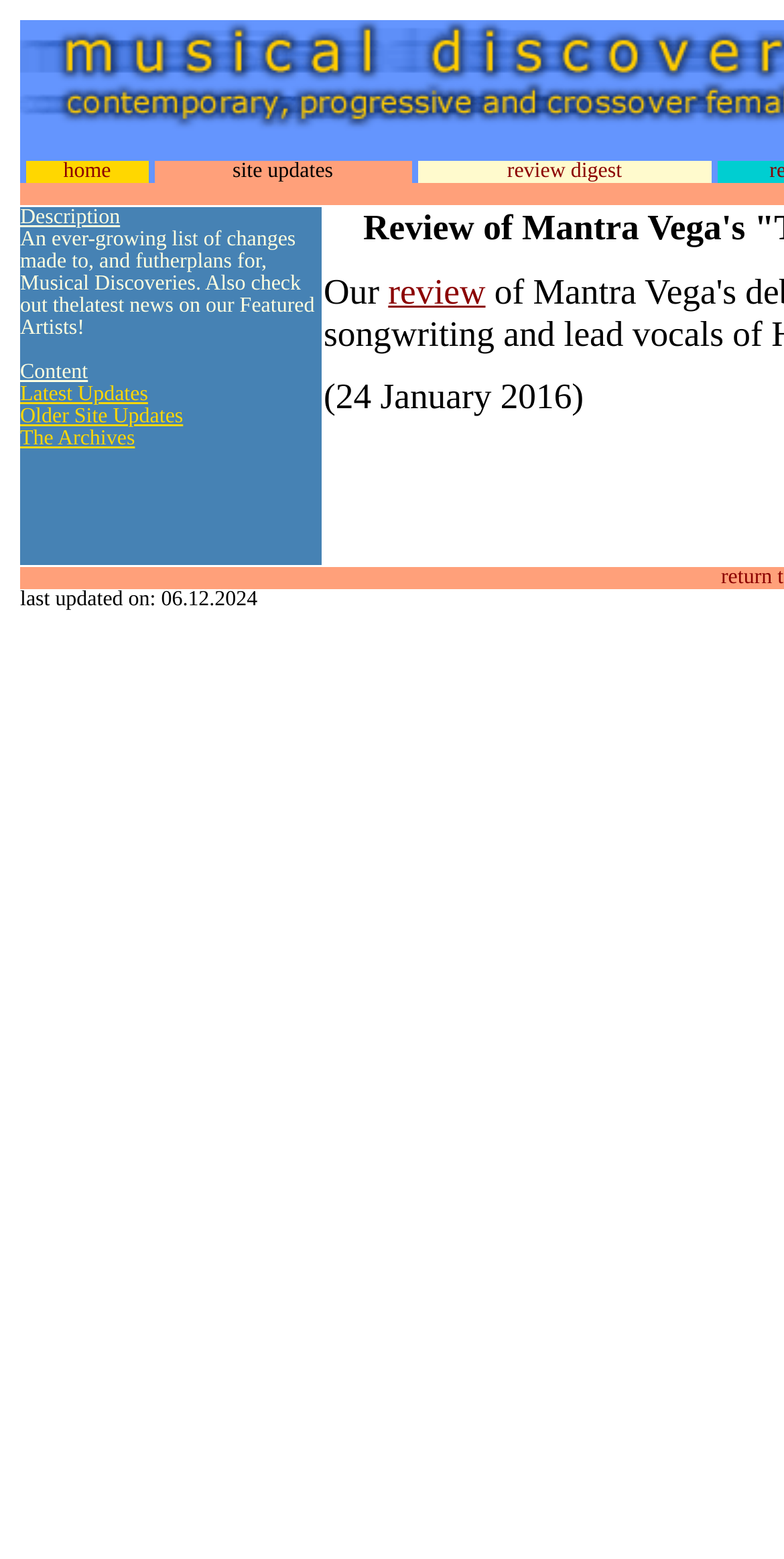What type of content is expected to be found in 'The Archives' section?
Based on the screenshot, answer the question with a single word or phrase.

Older site updates